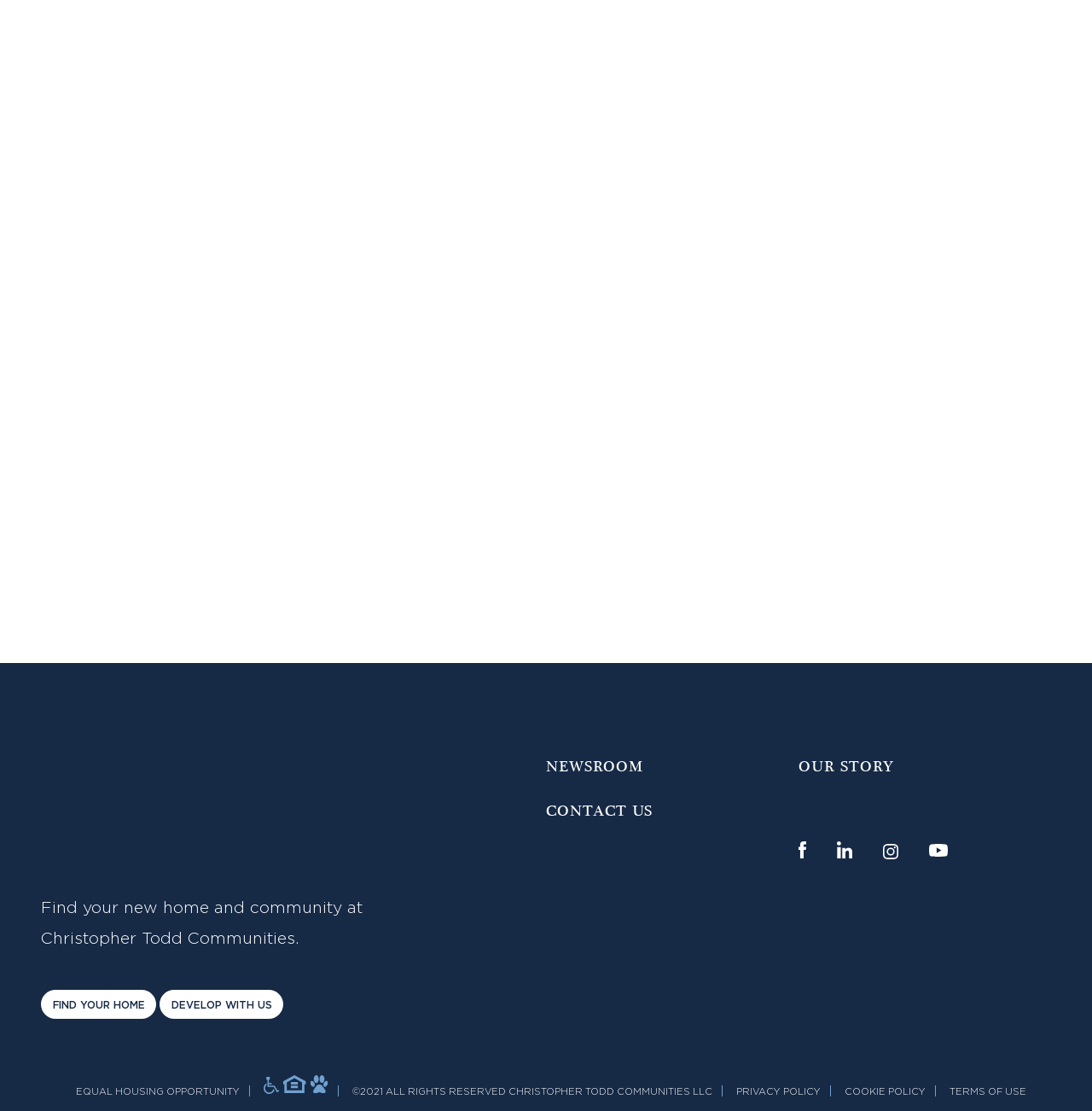What is the policy on purchasing homes?
Based on the image, provide your answer in one word or phrase.

Not available